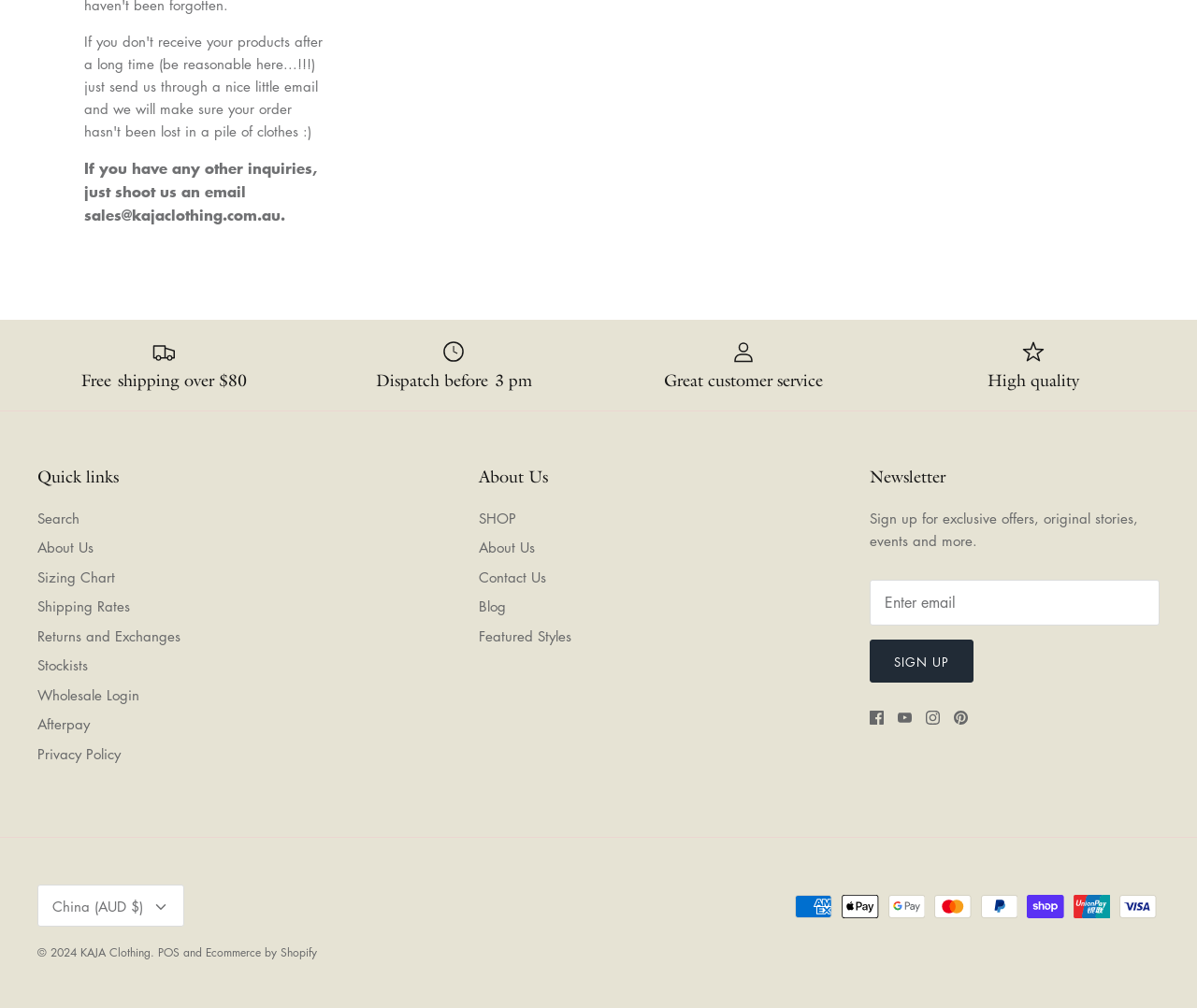Please identify the coordinates of the bounding box that should be clicked to fulfill this instruction: "Search for something".

[0.031, 0.504, 0.066, 0.523]